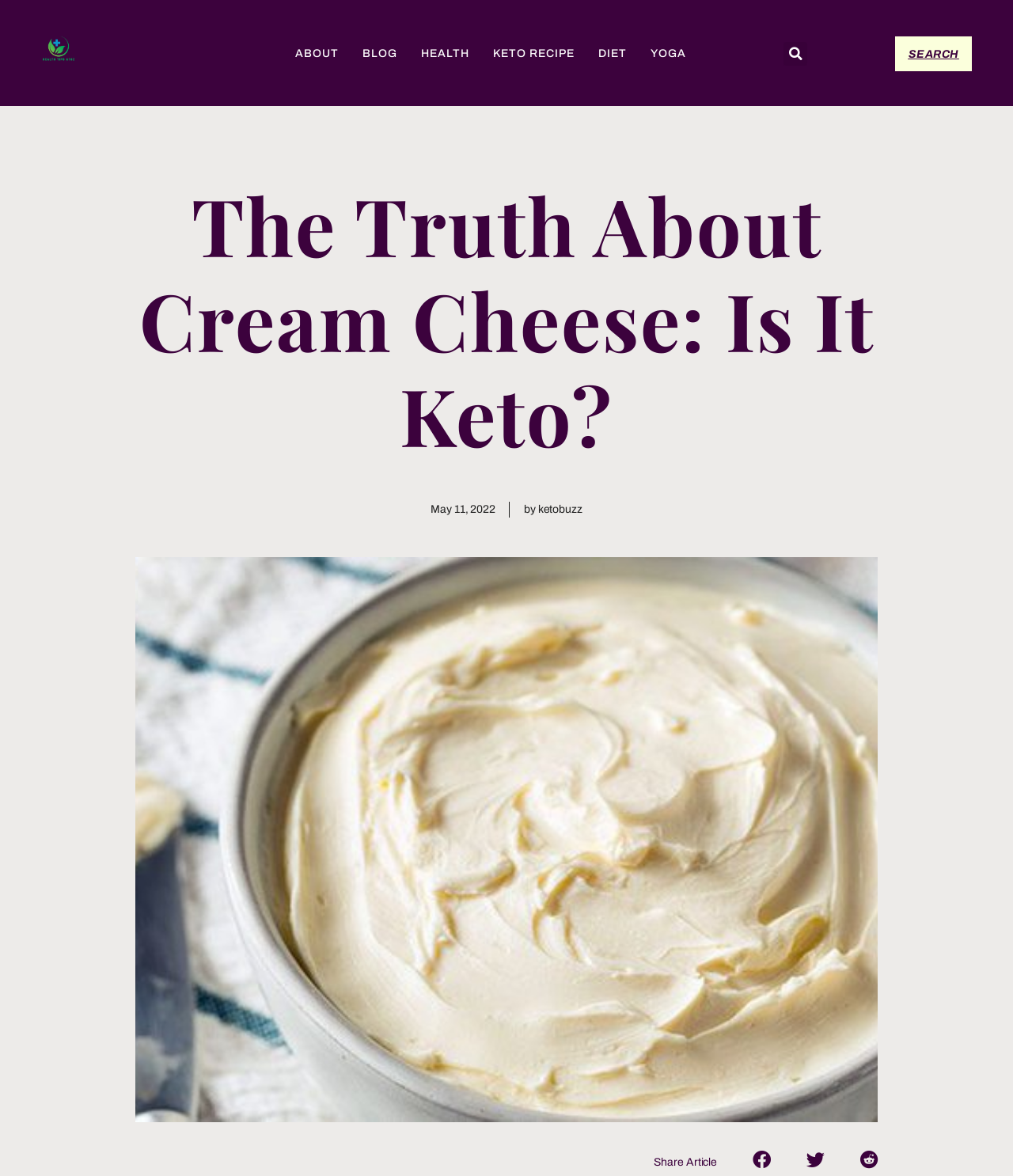Provide a thorough summary of the webpage.

The webpage is about the topic of cream cheese and its relation to a keto diet. At the top left, there is a link to the homepage. To the right of the homepage link, there are several navigation links, including "ABOUT", "BLOG", "HEALTH", "KETO RECIPE", "DIET", and "YOGA", which are evenly spaced and aligned horizontally. 

On the top right, there is a search bar with a "Search" button. Next to the search bar, there is another "SEARCH" button. 

Below the navigation links, there is a large heading that reads "The Truth About Cream Cheese: Is It Keto?". 

Under the heading, there is a section with the date "May 11, 2022", followed by the text "by ketobuzz". 

The main content of the webpage is not explicitly described in the accessibility tree, but based on the meta description, it likely discusses the benefits of cream cheese for keto dieters, including its high fat content and how it can help with macronutrient goals.

At the bottom of the page, there is a section with a "Share Article" label, accompanied by three buttons to share the article on Facebook, Twitter, and Reddit, respectively.